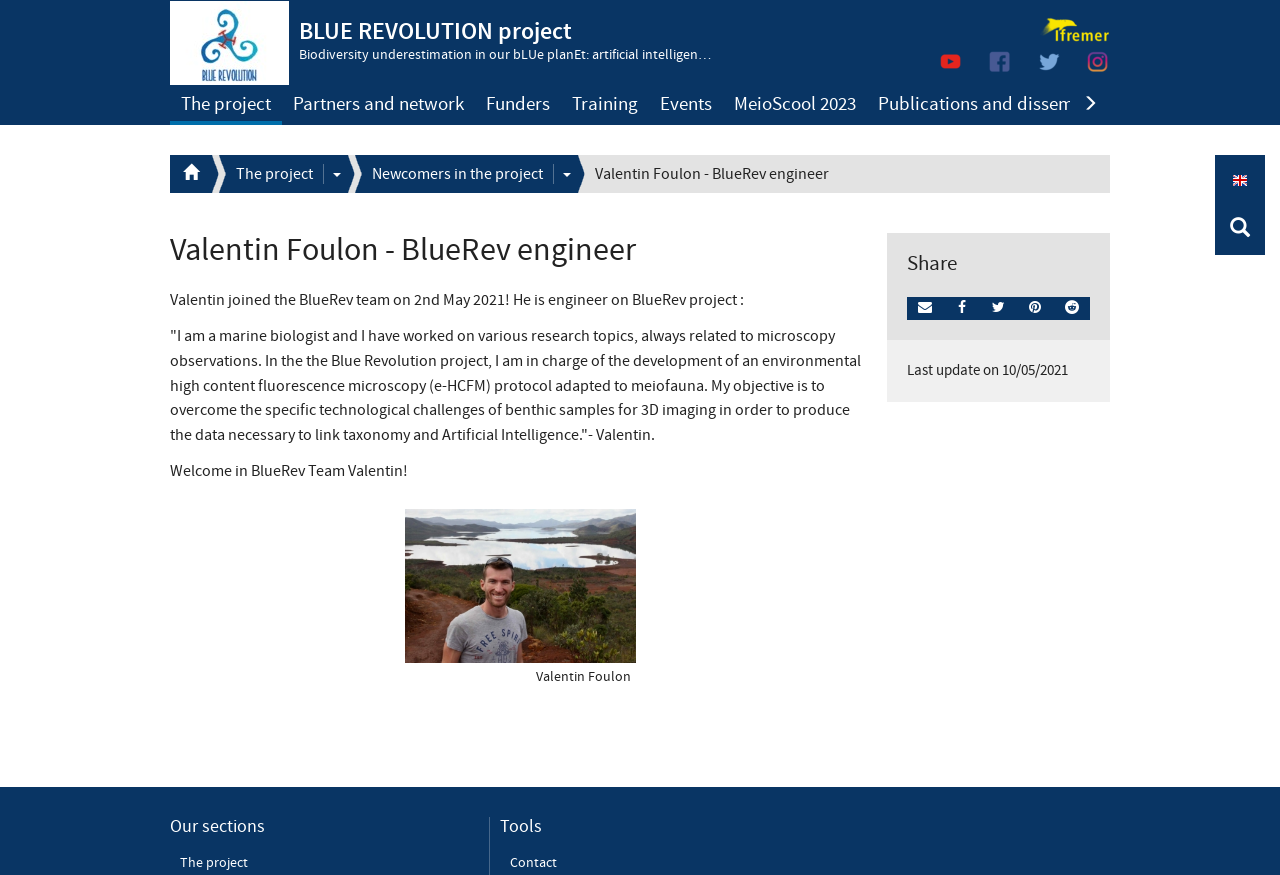Determine the coordinates of the bounding box for the clickable area needed to execute this instruction: "Open the 'The project' tab".

[0.133, 0.097, 0.22, 0.145]